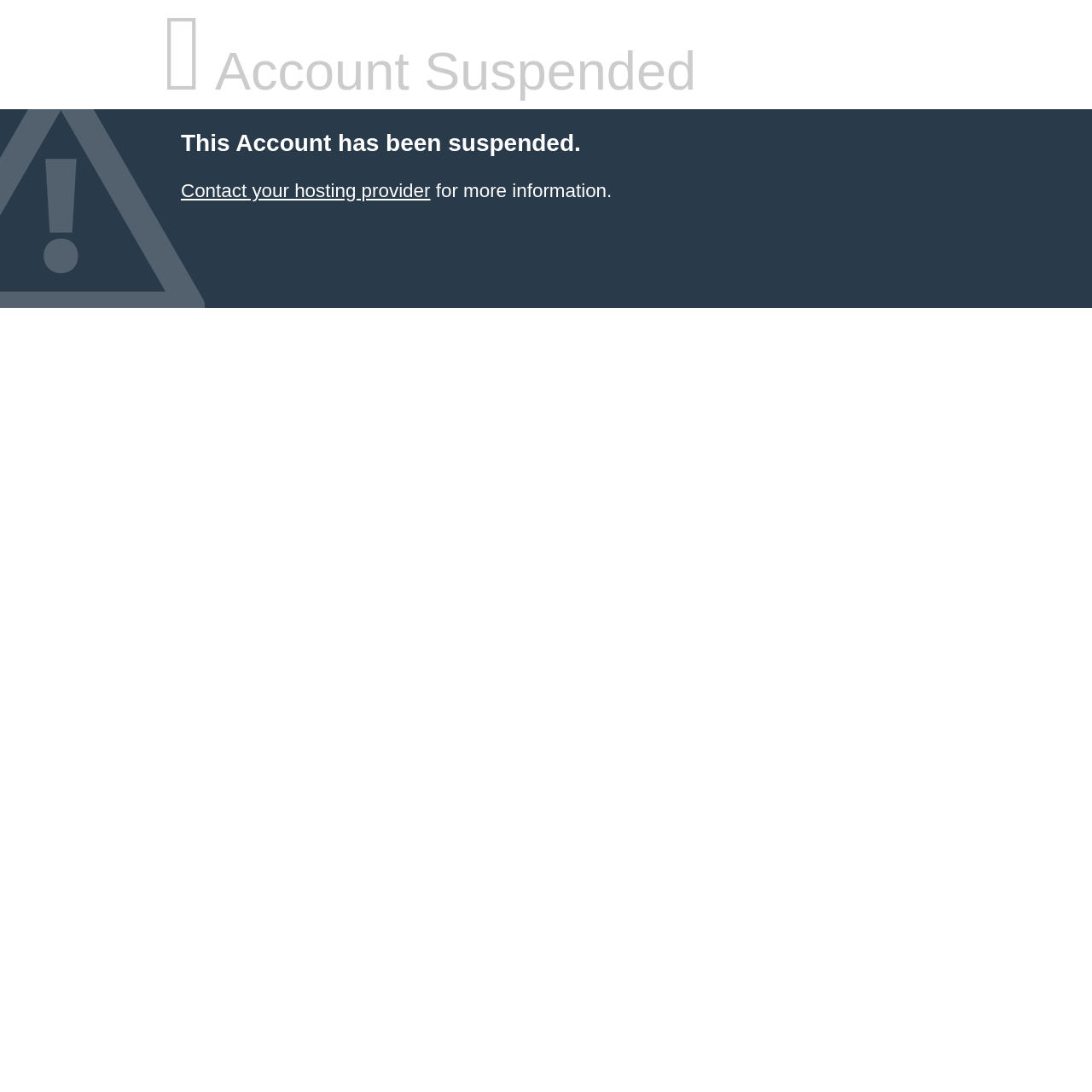Predict the bounding box for the UI component with the following description: "Contact your hosting provider".

[0.166, 0.165, 0.394, 0.184]